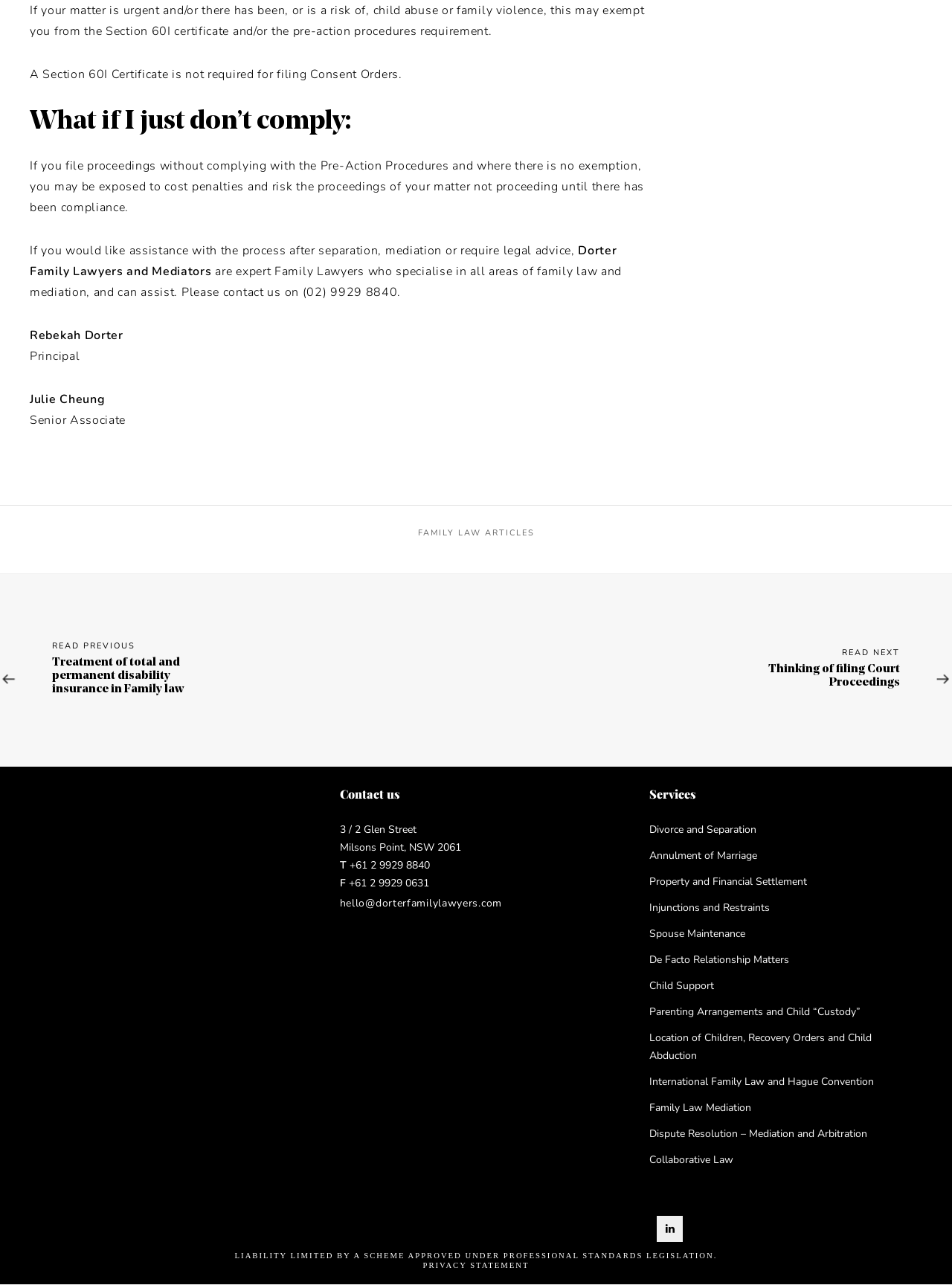Determine the bounding box coordinates of the clickable region to carry out the instruction: "Click on the 'SPORTS' link".

None